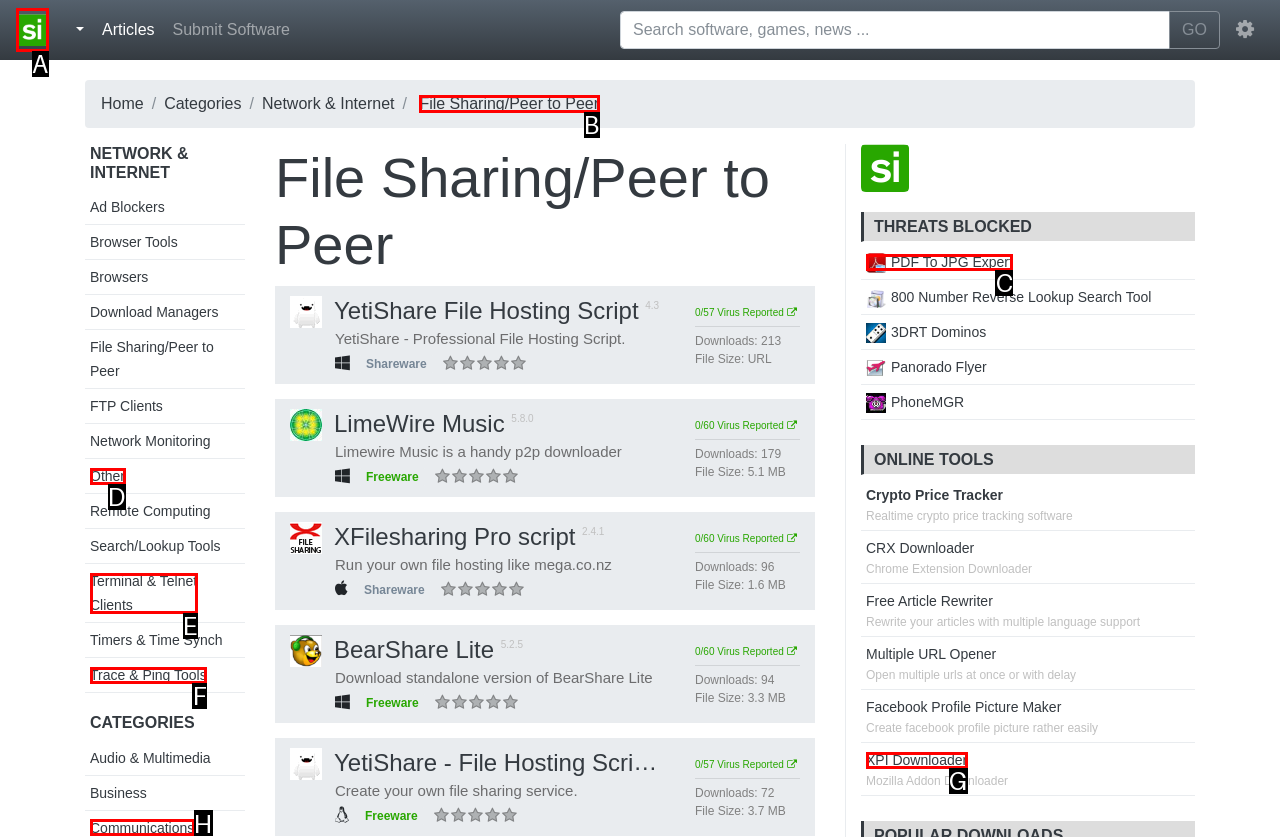Identify the letter of the UI element that corresponds to: XPI Downloader
Respond with the letter of the option directly.

G